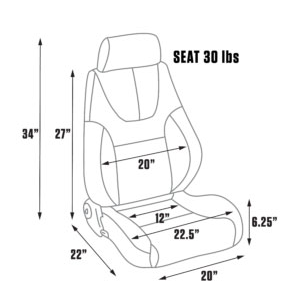Create a detailed narrative for the image.

The image illustrates a detailed diagram of a car seat, showcasing its various dimensions and features. The seat is designed for comfort and ergonomic support, measuring 34 inches in height, with specific width dimensions of 20 inches at its backrest and foot area. The seat's depth is indicated as 22.5 inches, while the thickness of the seat cushion is marked at 6.25 inches. The overall weight of the seat is specified to be 30 lbs. Clear labels highlight the dimensions, providing an easy reference for potential buyers or users. This diagram is particularly useful for those looking to understand the seat's proportions for installations or replacements in vehicles.